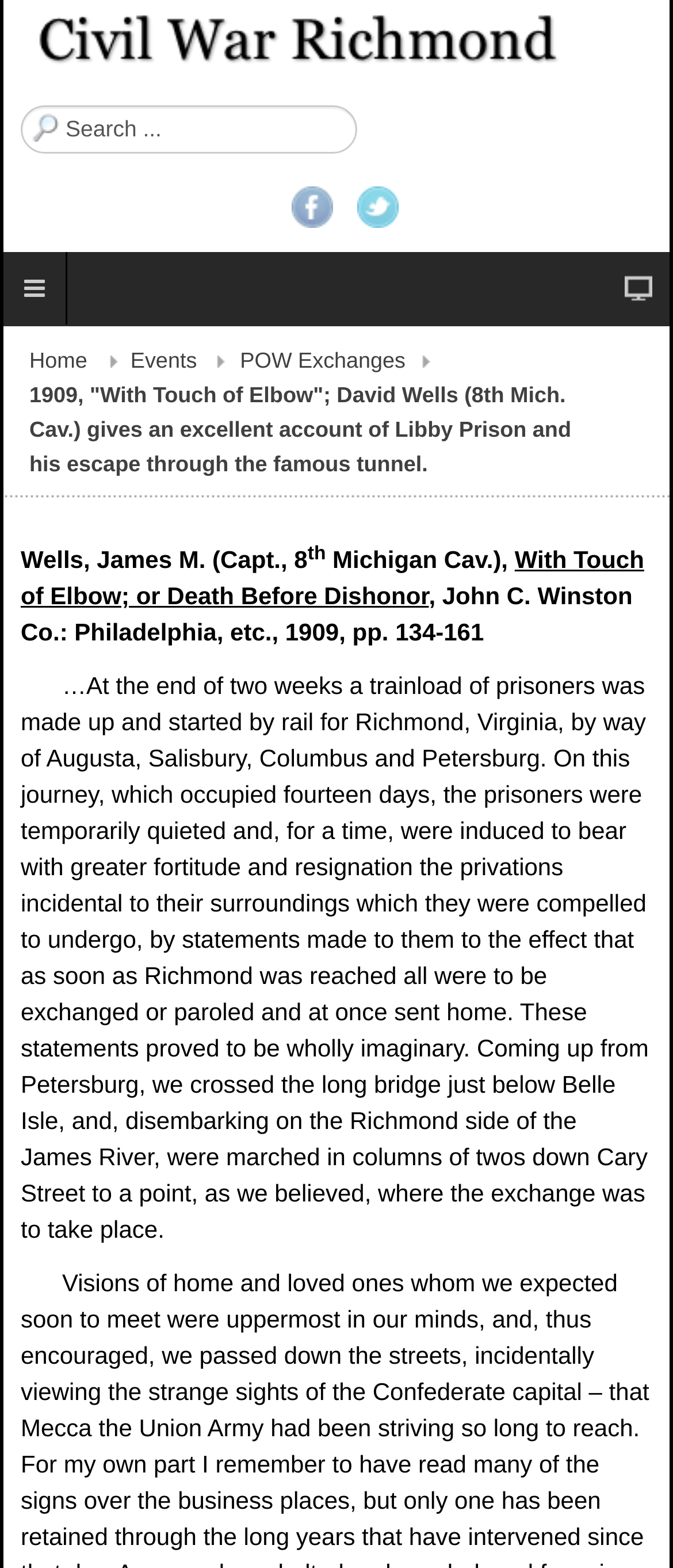Describe the entire webpage, focusing on both content and design.

The webpage is about Civil War Richmond, an online research project by Mike Gorman. At the top, there is a logo or image with the text "An online research project by Mike Gorman" and a search bar with a placeholder text "Search...". Below the search bar, there are social media links to Facebook and Twitter. On the top-right corner, there is a mysterious link with no text.

The main content of the webpage is divided into sections. On the left side, there is a navigation menu with links to "Home", "Events", and "POW Exchanges". On the right side, there is a long passage of text describing the experience of David Wells, a prisoner of war, in Libby Prison and his escape through a tunnel. The passage is divided into several paragraphs, with some text in superscript.

The text describes Wells' journey from being captured to being transported to Richmond, Virginia, and his experiences in Libby Prison. The passage is quite detailed, mentioning specific dates, places, and events. There are no images or other multimedia elements on the page besides the logo or image at the top.